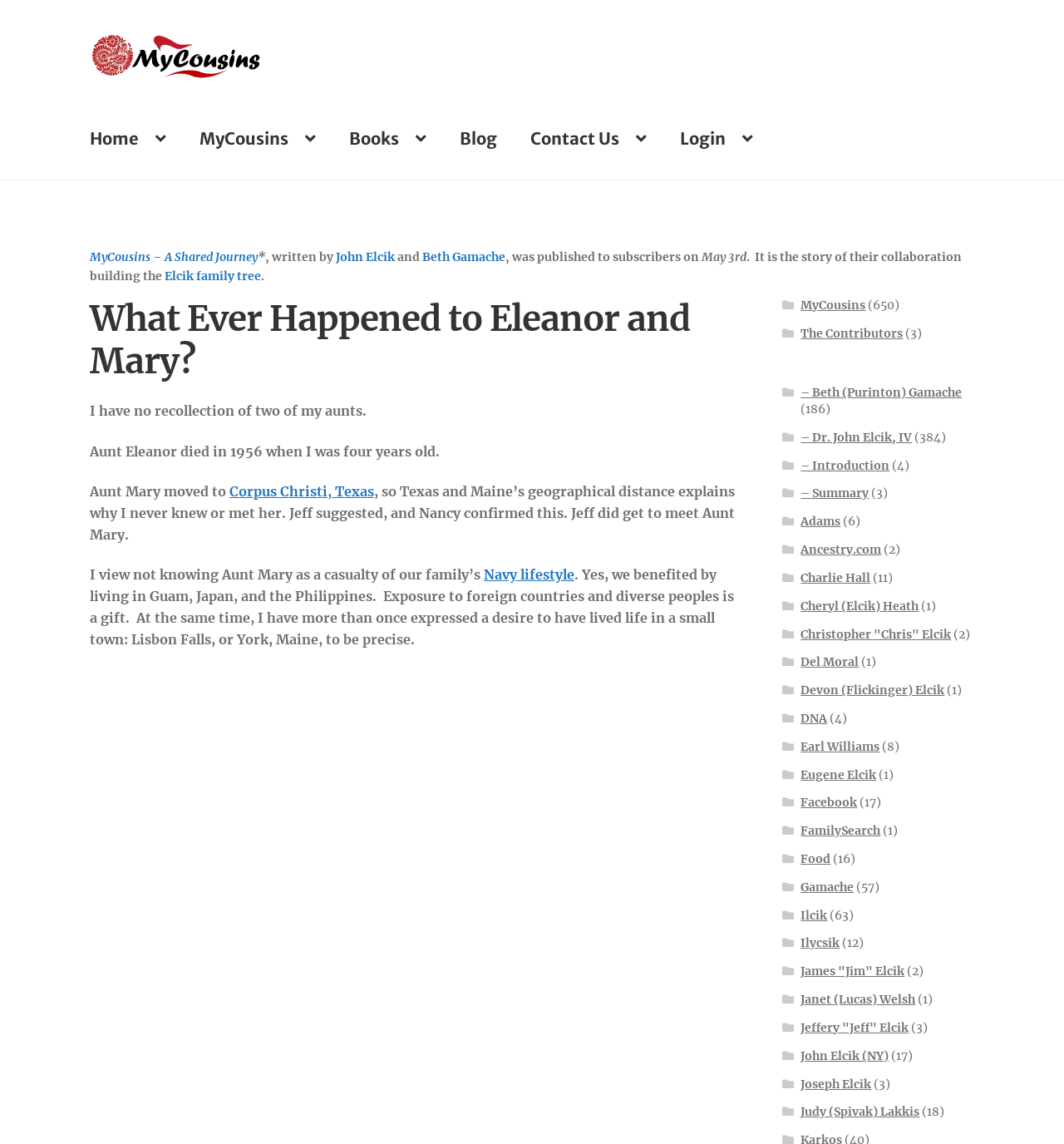Determine the bounding box coordinates of the target area to click to execute the following instruction: "Visit the 'Corpus Christi, Texas' webpage."

[0.216, 0.422, 0.352, 0.437]